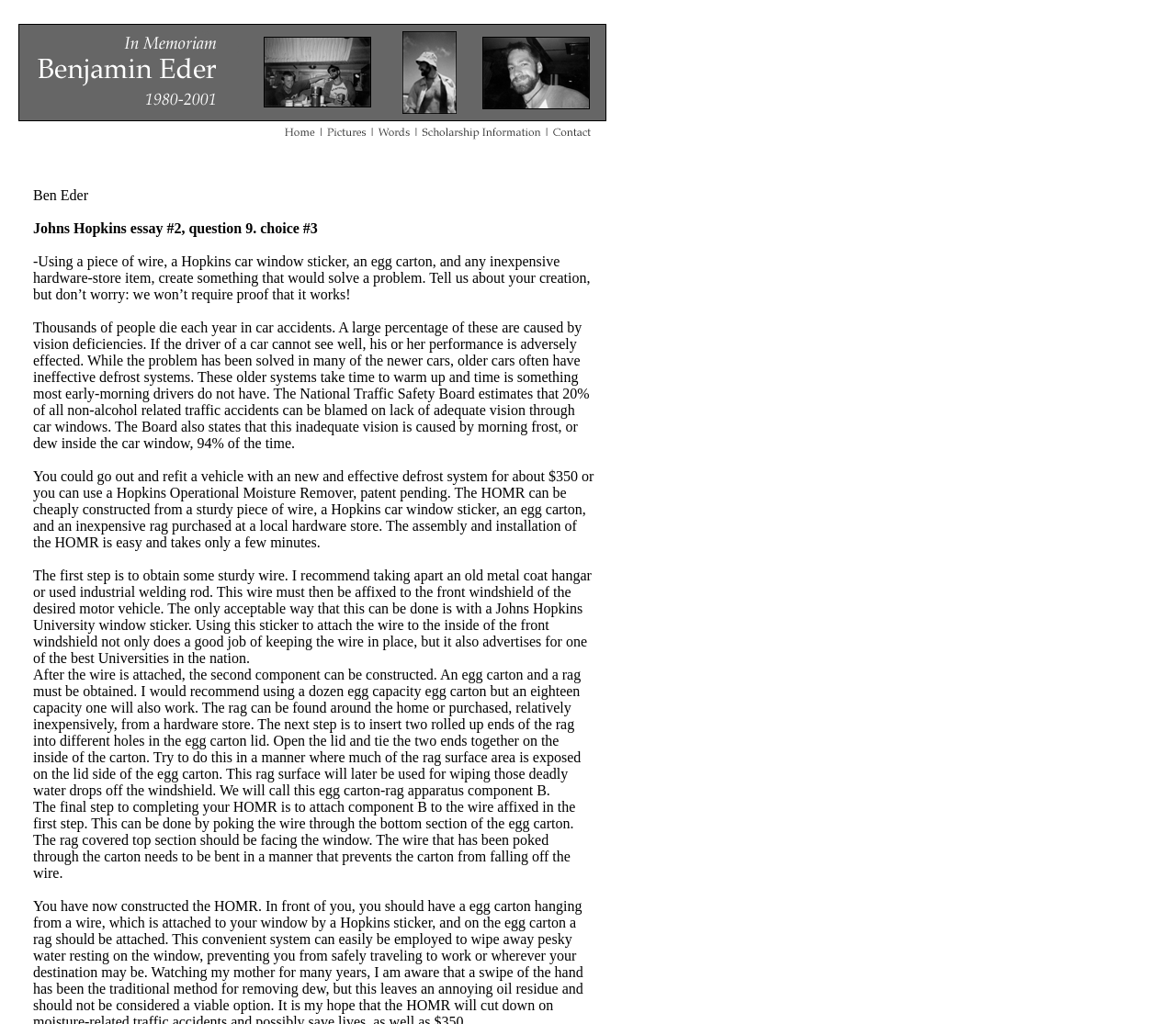Using the information in the image, give a comprehensive answer to the question: 
What is the recommended source of the wire used in the HOMR device?

The text recommends using an old metal coat hangar or industrial welding rod as the source of the wire used in the HOMR device, which is then affixed to the front windshield of the car using a Johns Hopkins University window sticker.